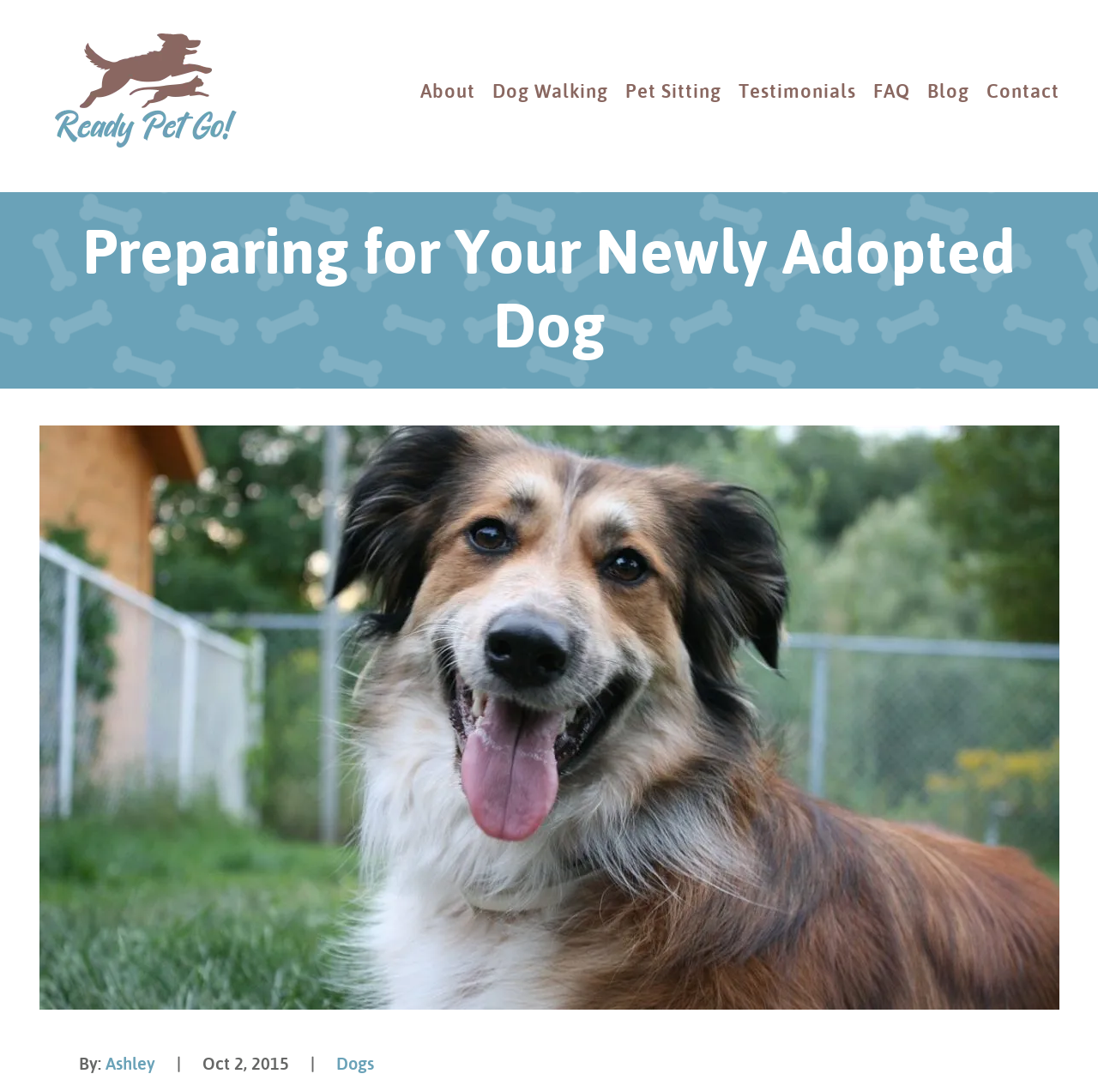Find the bounding box coordinates of the element you need to click on to perform this action: 'go to the 'Contact' page'. The coordinates should be represented by four float values between 0 and 1, in the format [left, top, right, bottom].

[0.898, 0.072, 0.965, 0.094]